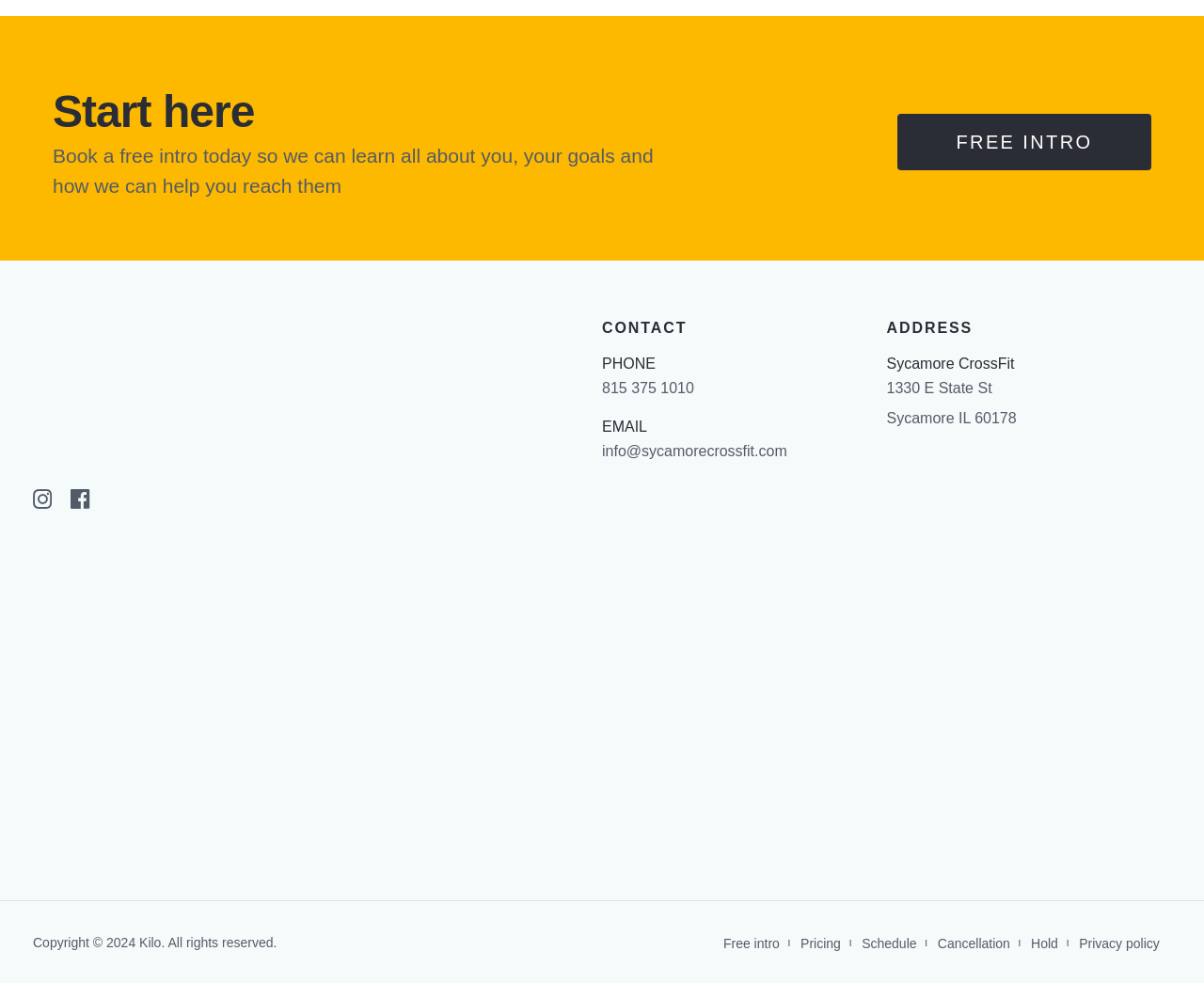Could you provide the bounding box coordinates for the portion of the screen to click to complete this instruction: "Check the privacy policy"?

[0.888, 0.945, 0.973, 0.976]